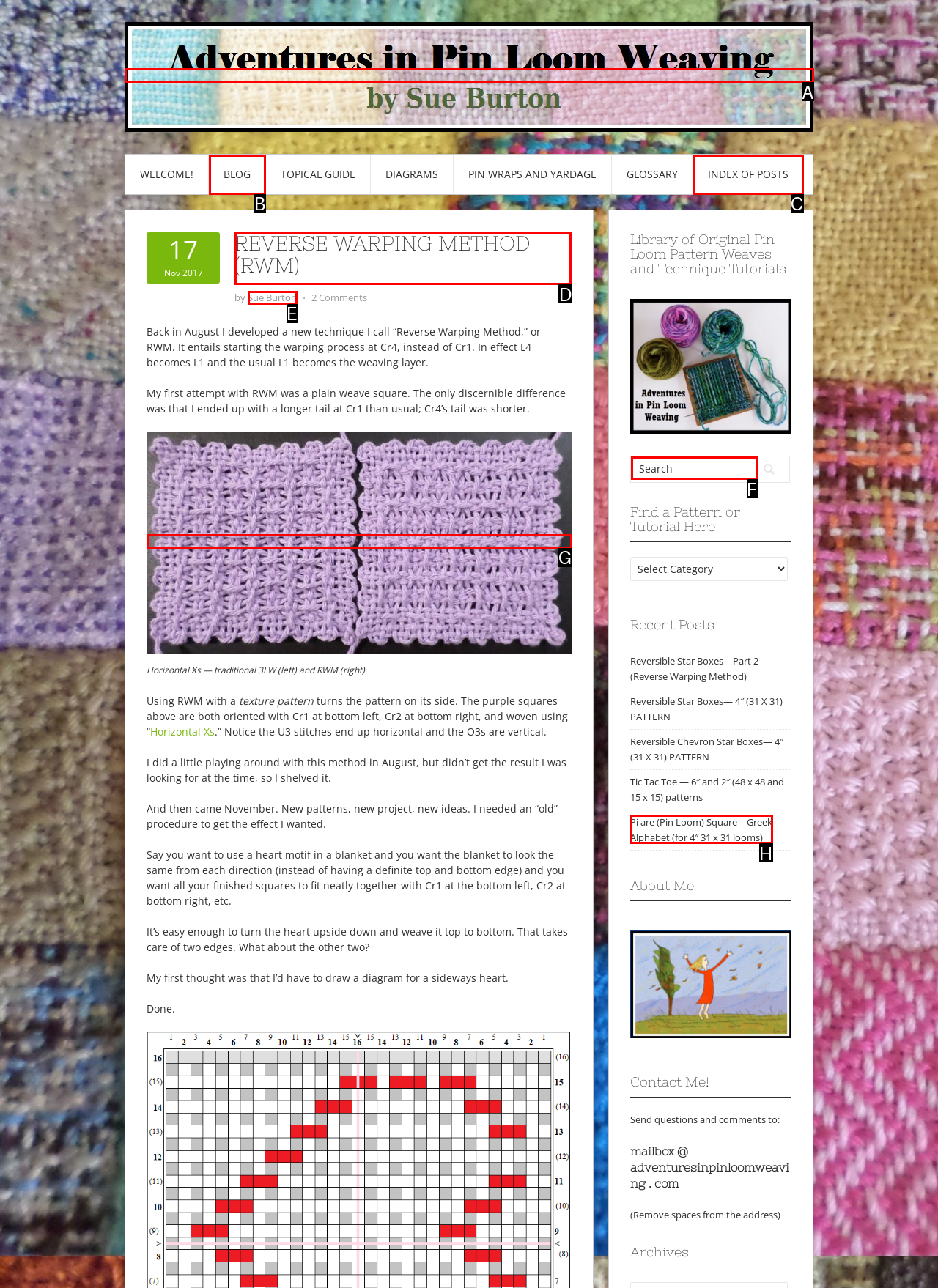Point out the option that needs to be clicked to fulfill the following instruction: View the 'Reverse Warping Method (RWM)' post
Answer with the letter of the appropriate choice from the listed options.

D